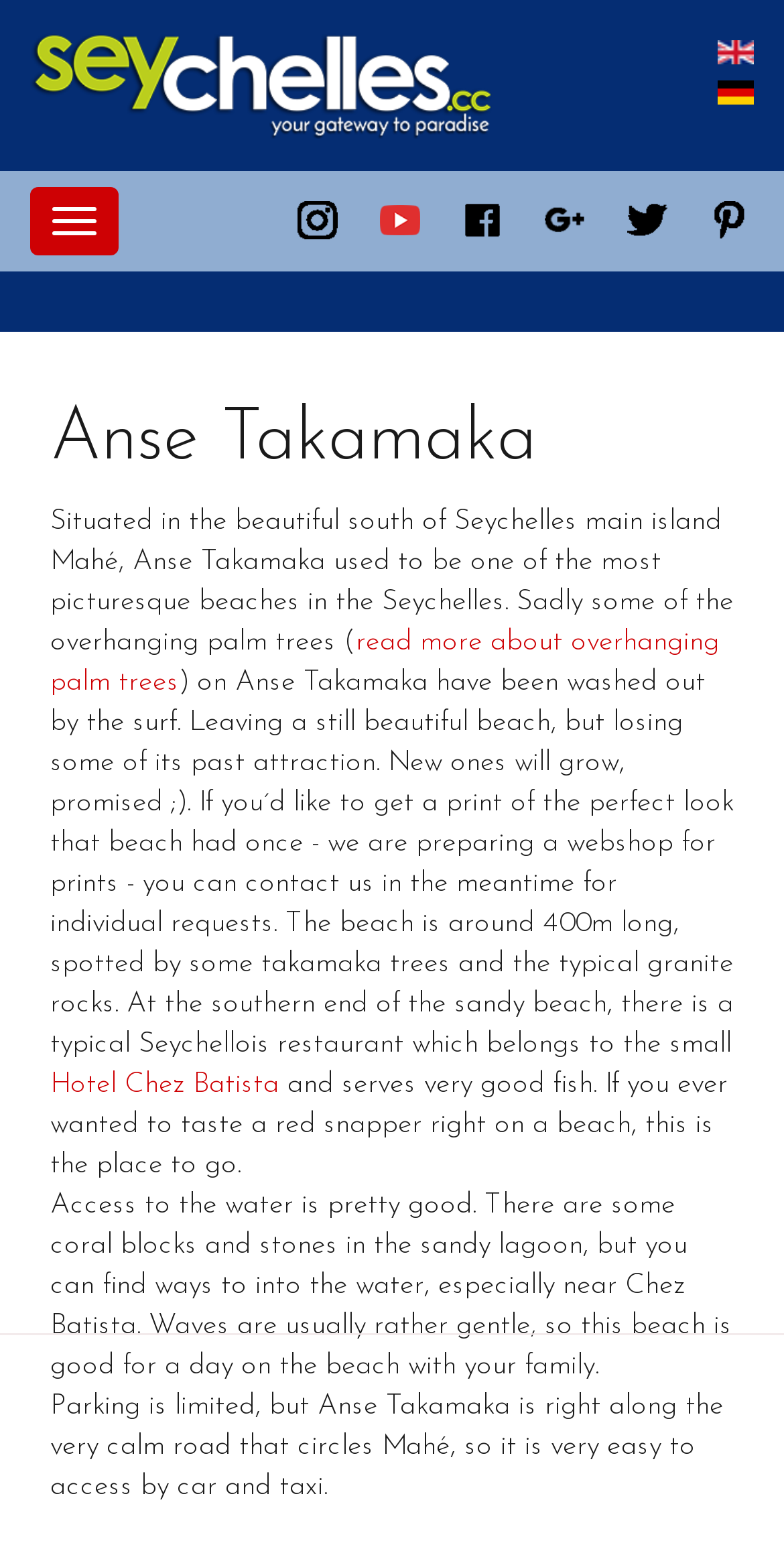Give a concise answer using only one word or phrase for this question:
How is the access to the water?

Pretty good